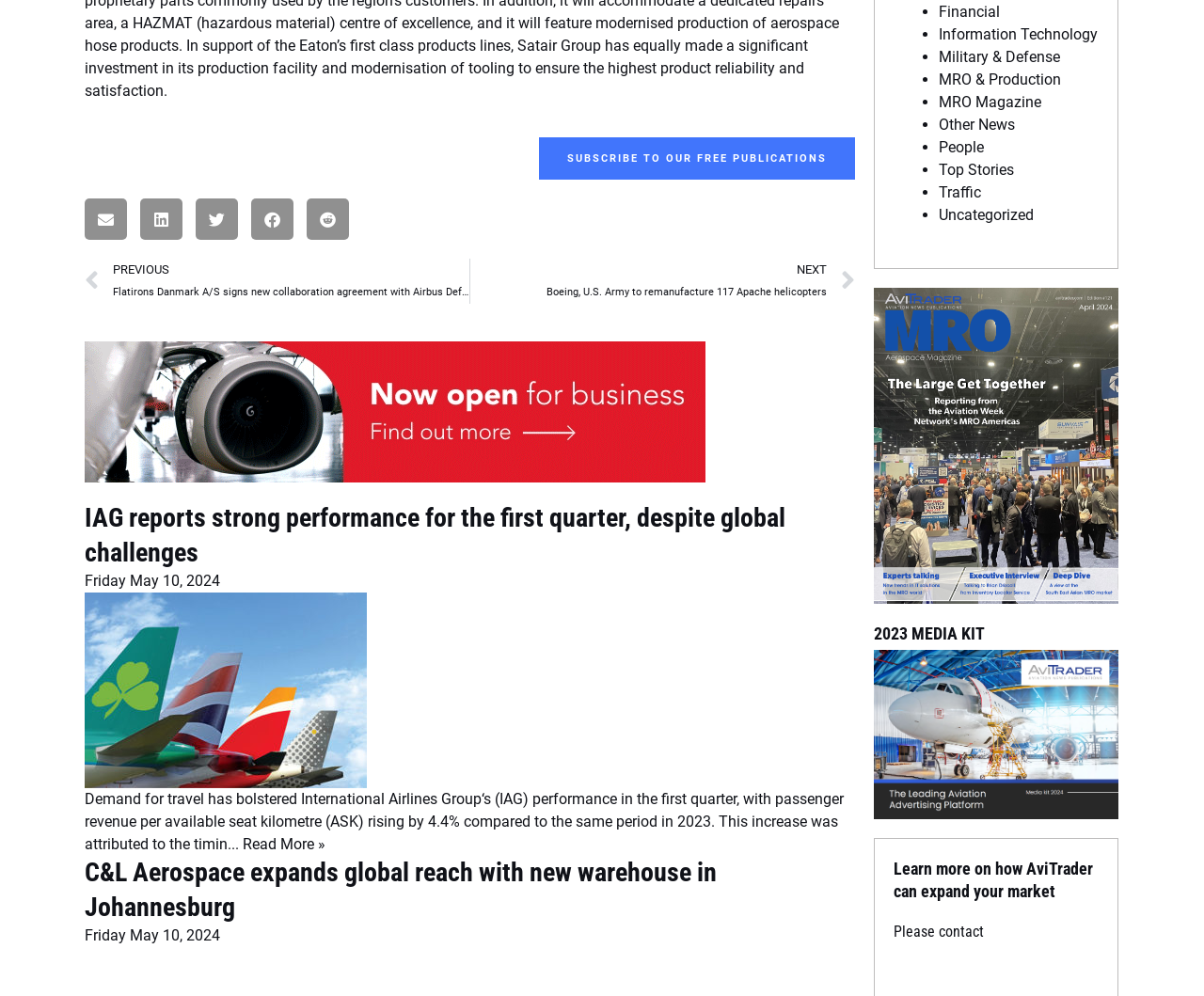Provide the bounding box for the UI element matching this description: "Other News".

[0.779, 0.116, 0.843, 0.134]